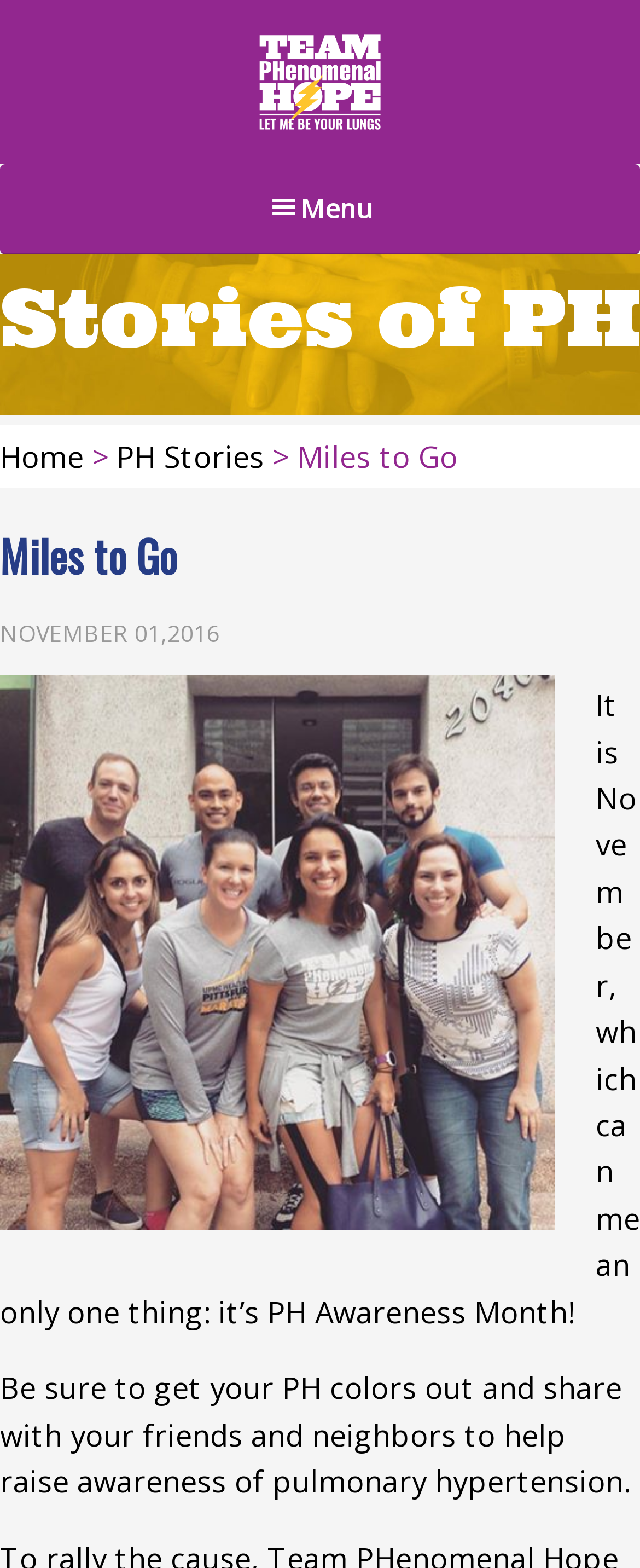Provide a single word or phrase to answer the given question: 
What is the theme of the stories section?

PH Stories